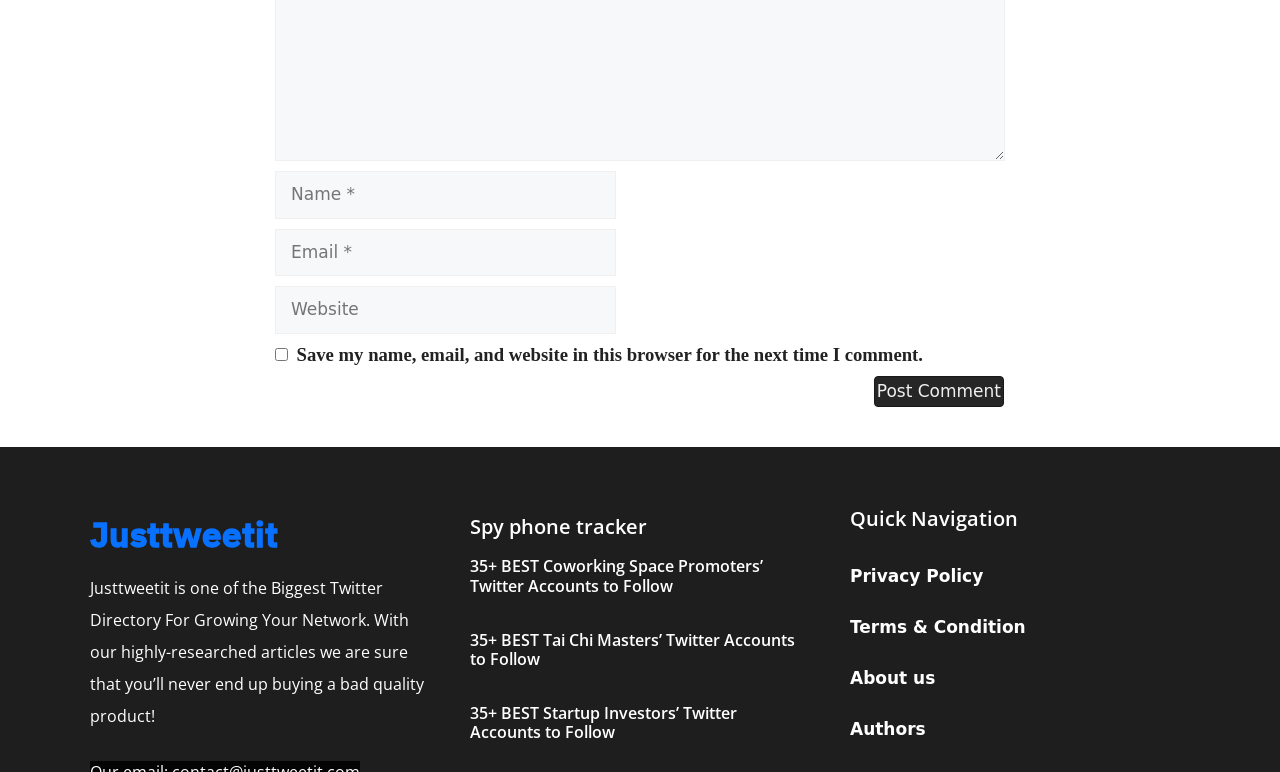Please specify the bounding box coordinates of the clickable region necessary for completing the following instruction: "Click the 'Post Comment' button". The coordinates must consist of four float numbers between 0 and 1, i.e., [left, top, right, bottom].

[0.683, 0.487, 0.784, 0.528]